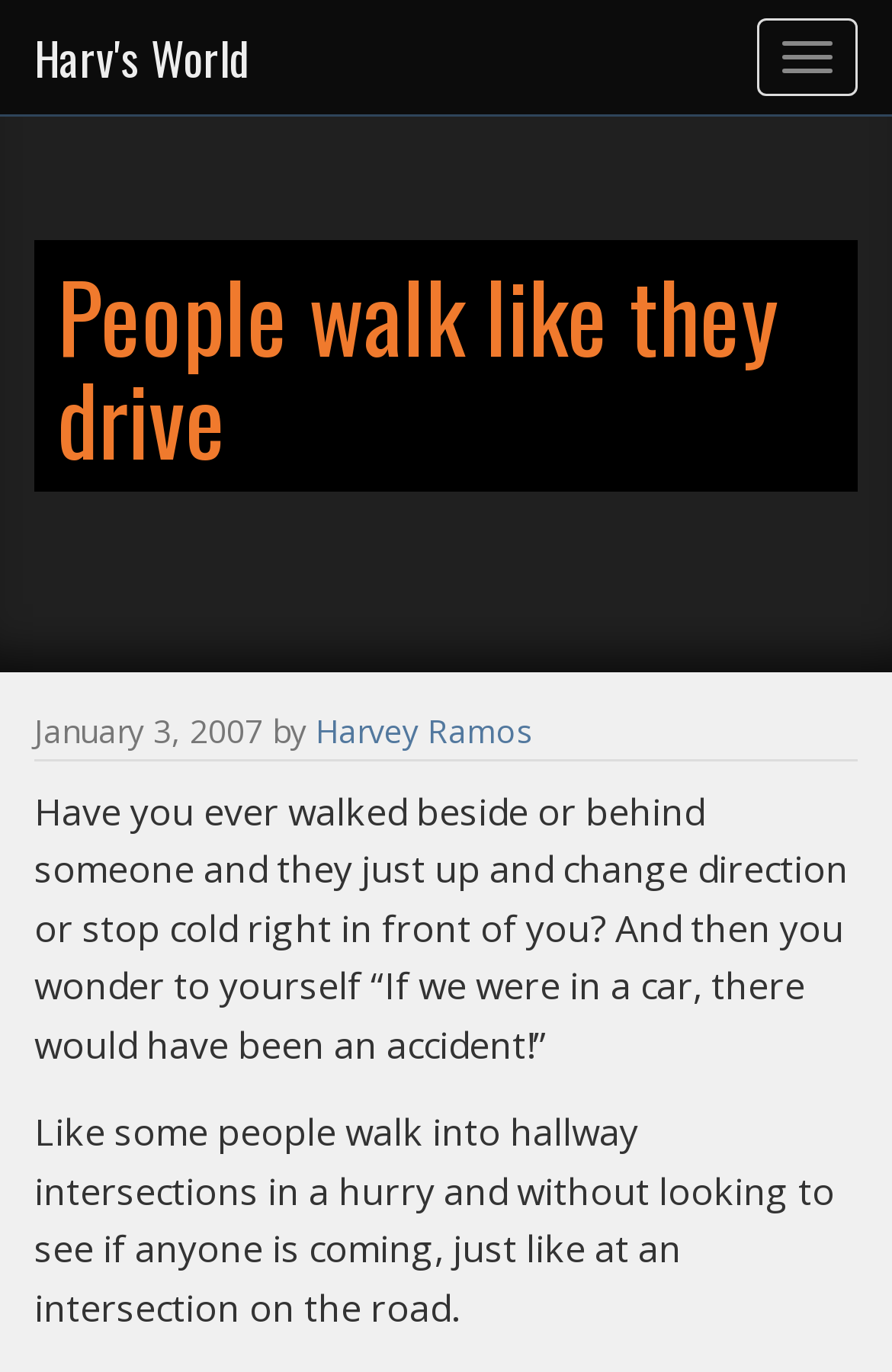Please find the bounding box coordinates (top-left x, top-left y, bottom-right x, bottom-right y) in the screenshot for the UI element described as follows: Toggle navigation

[0.849, 0.013, 0.962, 0.07]